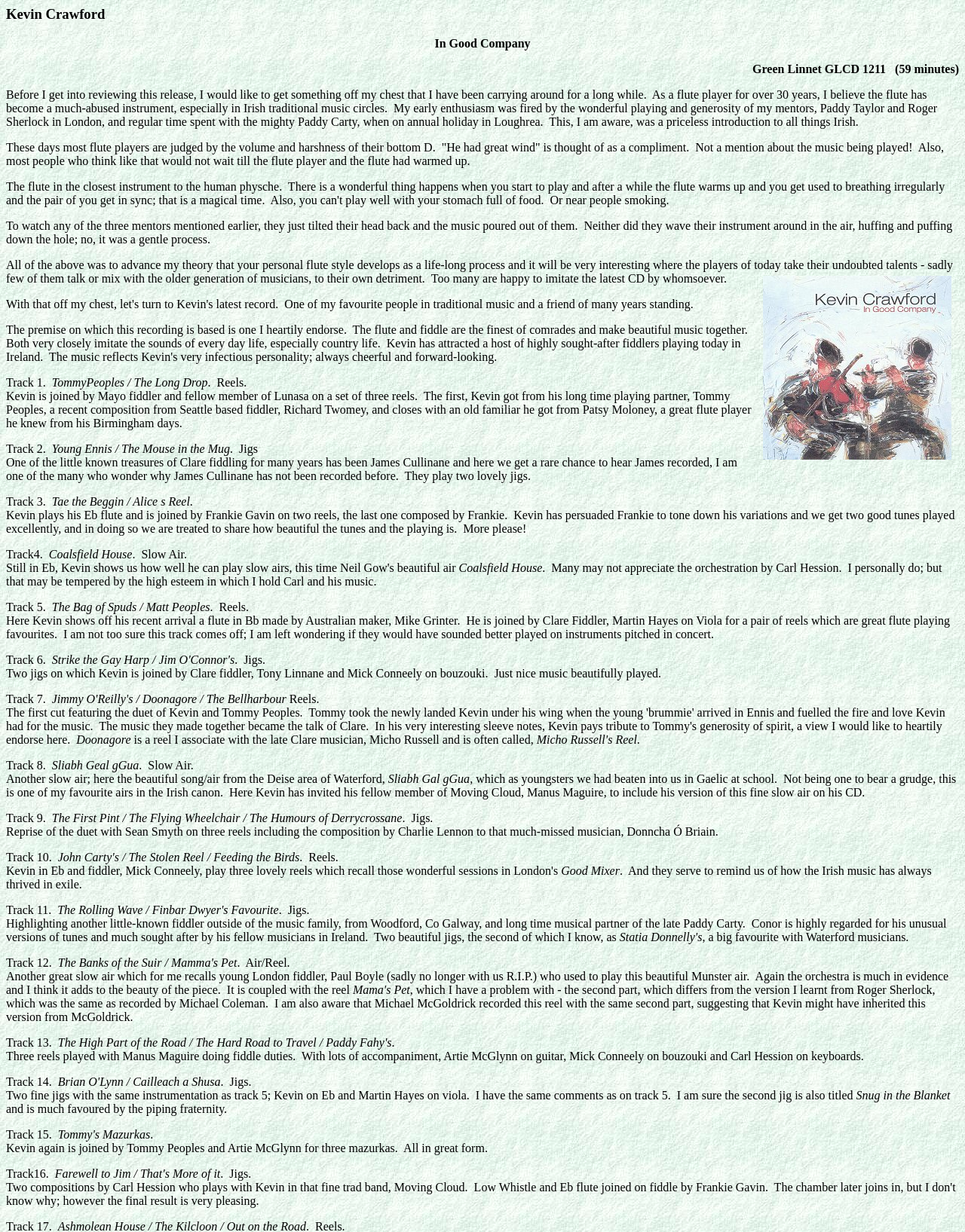Create a detailed description of the webpage's content and layout.

This webpage is about Kevin Crawford, an Irish flute player, and his music album "In Good Company" released on Green Linnet GLCD 1211. The album has 16 tracks, featuring Kevin Crawford on flute, accompanied by various musicians on fiddle, viola, bouzouki, guitar, and keyboards.

At the top of the page, there is a heading with the title "Kevin Crawford" and a subheading "In Good Company". Below this, there is a brief introduction to Kevin Crawford, where he shares his thoughts on the flute as an instrument in Irish traditional music circles.

The main content of the page is a track-by-track review of the album. Each track is listed with its title, and a brief description of the music, including the type of tune (e.g., reels, jigs, slow airs), the accompanying musicians, and Kevin's thoughts on the music.

On the right side of the page, there is a cover picture of the album. The text is arranged in a clear and organized manner, with each track description separated from the others. The overall layout is easy to follow, making it simple to navigate through the page and read about each track on the album.